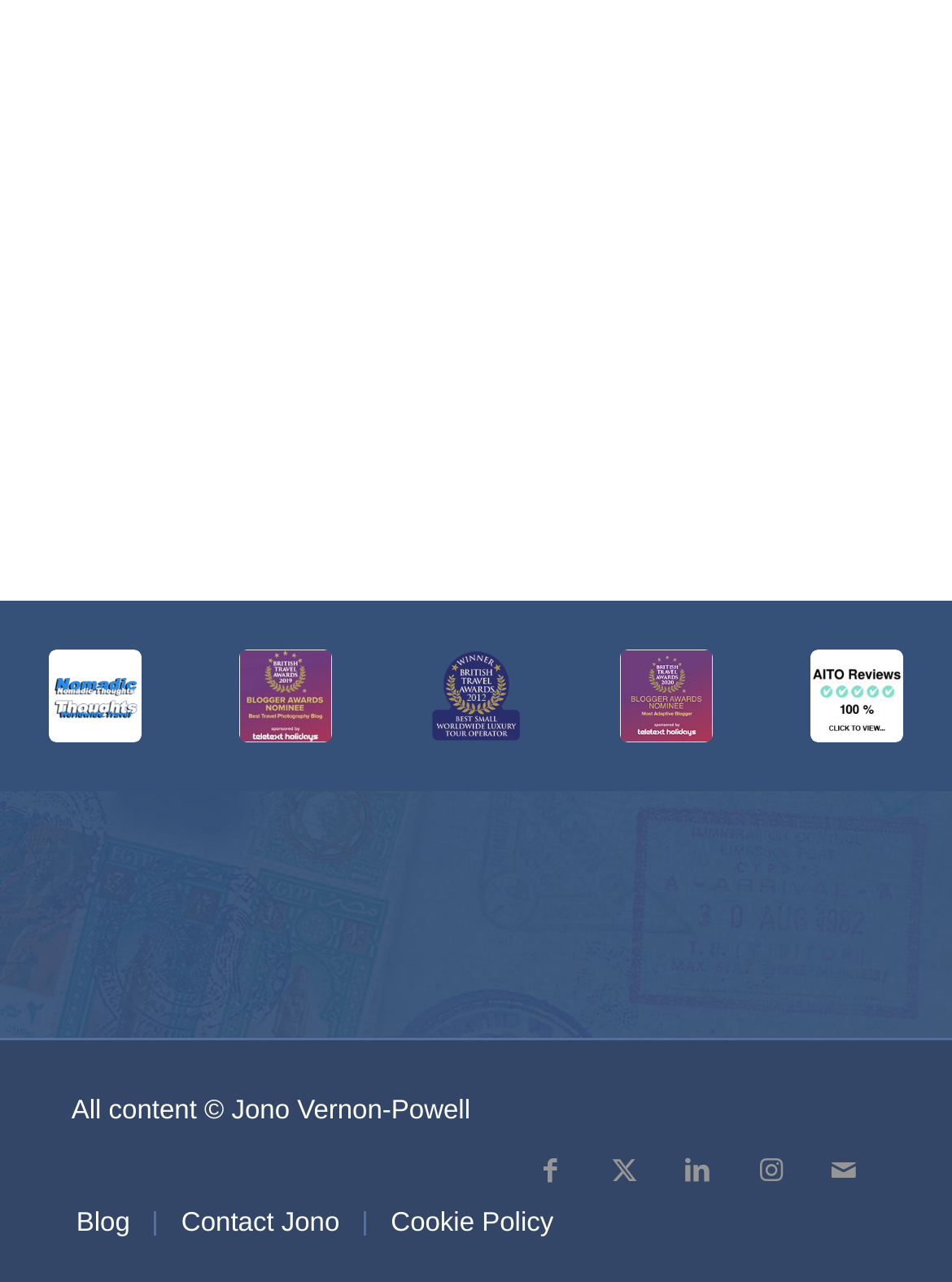Please identify the bounding box coordinates of where to click in order to follow the instruction: "Contact Jono".

[0.19, 0.942, 0.357, 0.965]